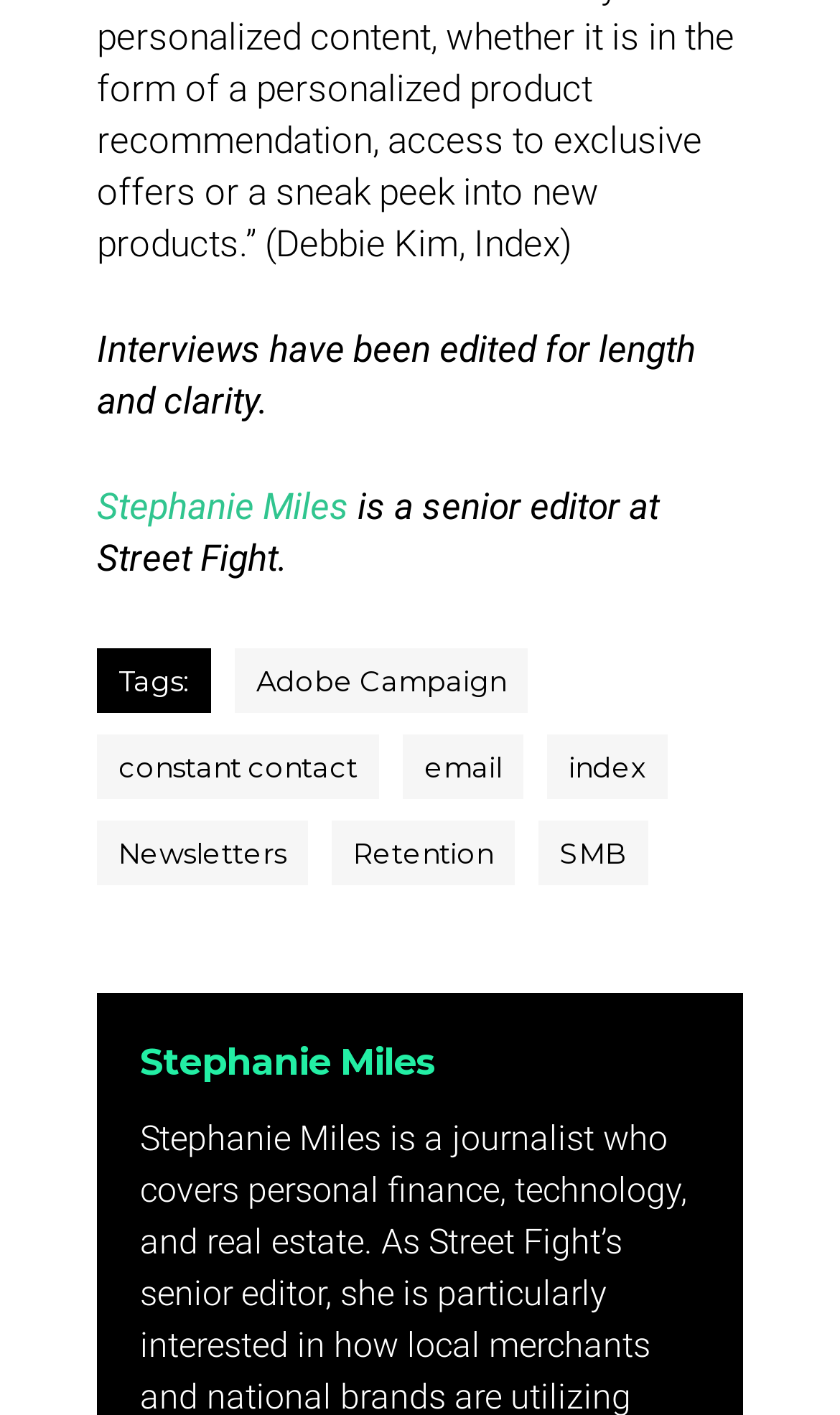What is above the text 'Tags:'?
Please provide a single word or phrase answer based on the image.

Image and text